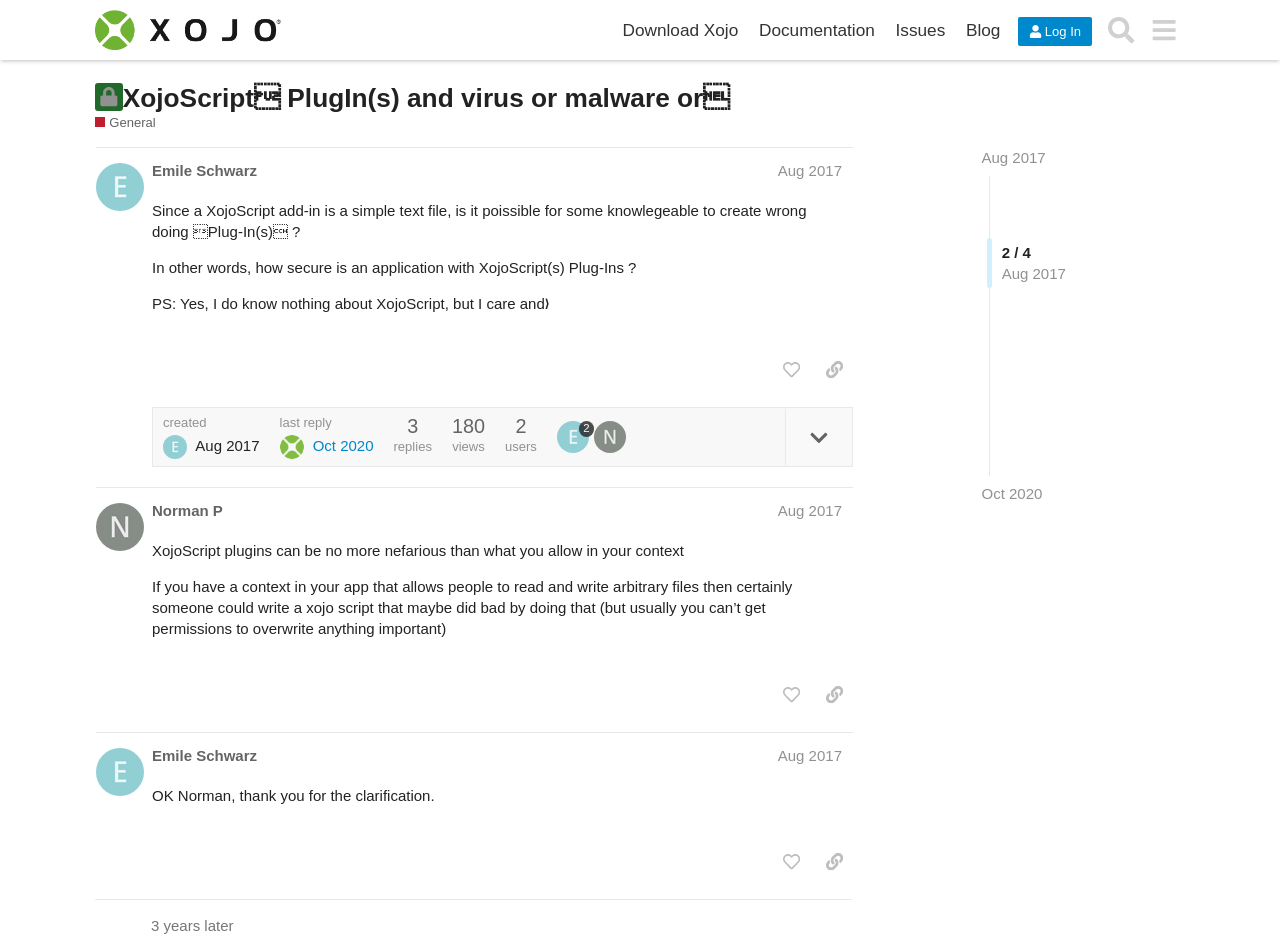Write an extensive caption that covers every aspect of the webpage.

This webpage is a forum discussion page from the Xojo Programming Forum. At the top, there is a header section with links to the forum's main page, download Xojo, documentation, issues, and blog. There are also buttons for logging in and searching. 

Below the header, there is a heading that indicates the topic of the discussion, "XojoScript PlugIn(s) and virus or malware or", which is closed and no longer accepts new replies. 

The main content of the page is divided into three sections, each representing a post from a different user. The first post is from Emile Schwarz, dated August 2017, and it asks about the security of XojoScript add-ins. The post includes the original question and some additional context.

The second post is from Norman P, also dated August 2017, and it responds to Emile's question, explaining that XojoScript plugins can be no more nefarious than what is allowed in the app's context.

The third post is again from Emile Schwarz, dated August 2017, and it thanks Norman for the clarification.

Each post includes buttons to like the post, copy a link to the post, and other metadata such as the date and time of the post. There are also indicators showing the number of replies, views, and users who have participated in the discussion. At the bottom of the page, there is a note indicating that the discussion took place three years prior.